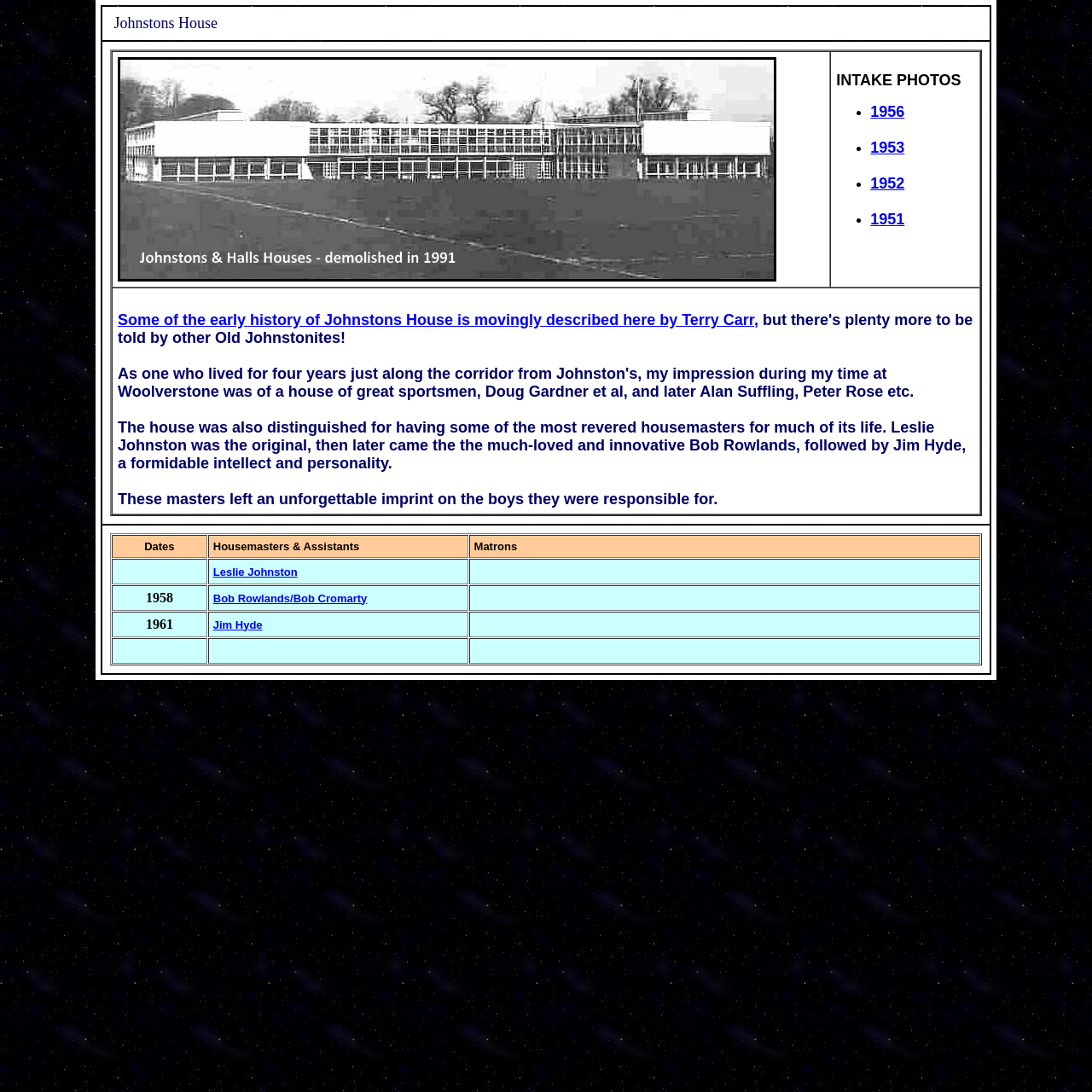With reference to the image, please provide a detailed answer to the following question: What is the purpose of the links in the text?

The links in the text, such as 'Some of the early history of Johnstons House is movingly described here by Terry Carr', suggest that they provide more information about the topic being discussed, in this case, the history of Johnstons House.